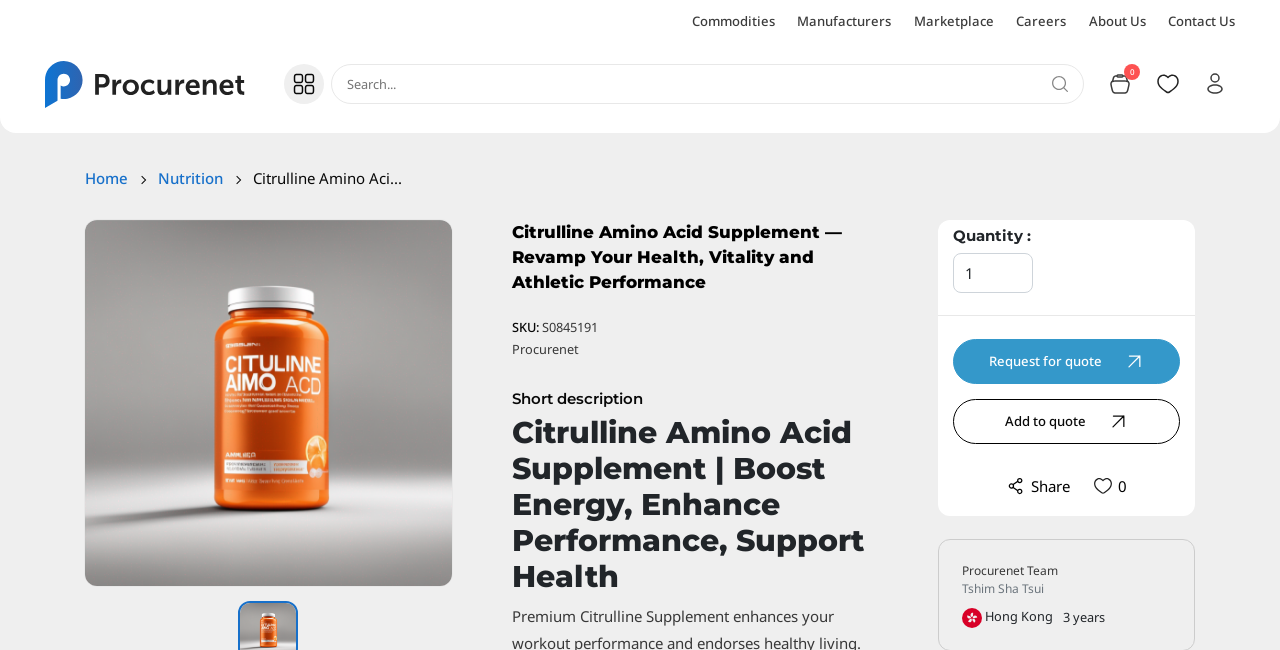What is the experience of the Procurenet Team?
Please answer the question with as much detail as possible using the screenshot.

The experience of the Procurenet Team can be found at the bottom of the webpage, where it is written as '3 years'. This indicates that the team has been in operation for three years.